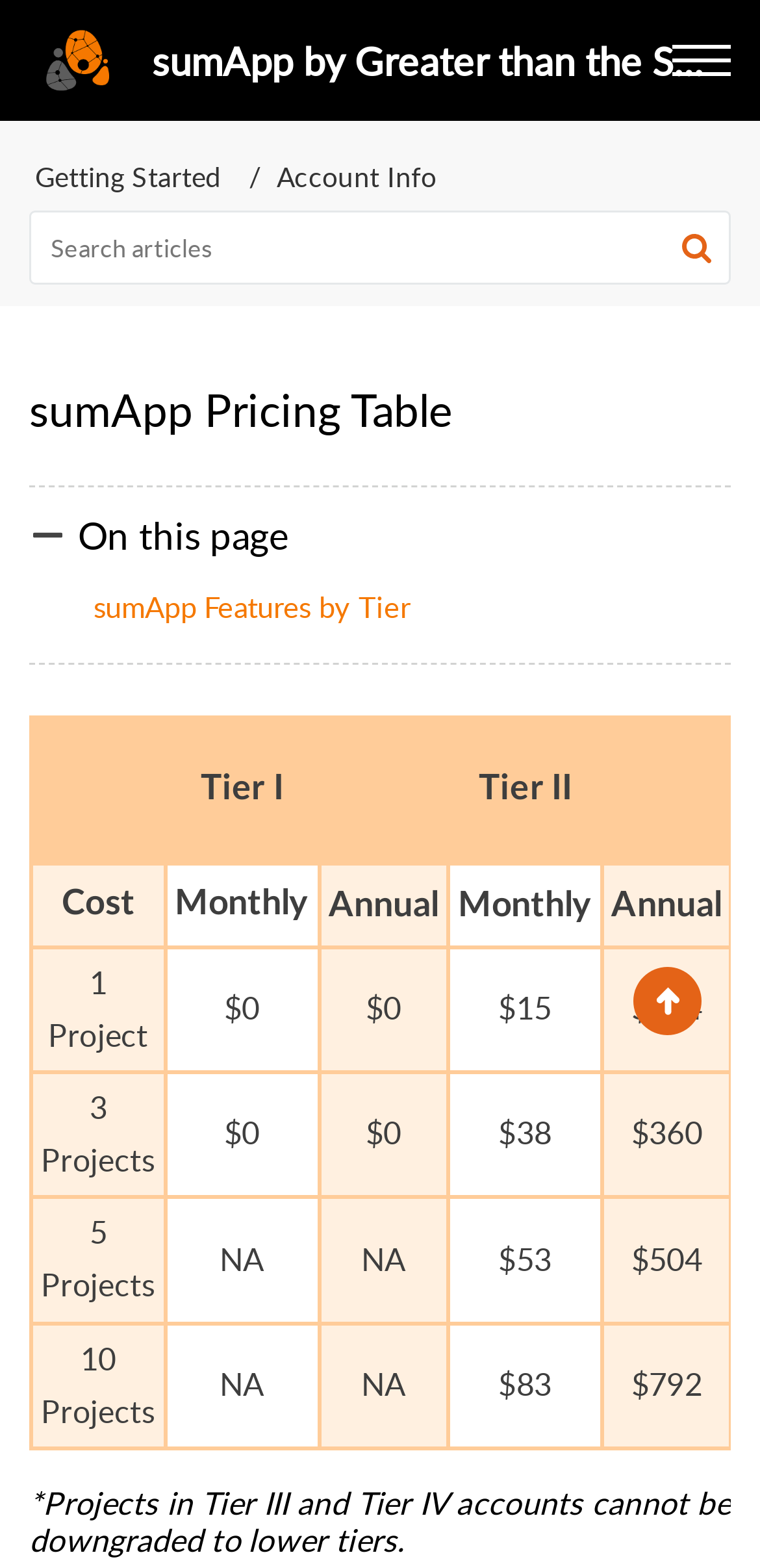Answer the question with a single word or phrase: 
What is the cost of 5 projects in Tier II?

$38